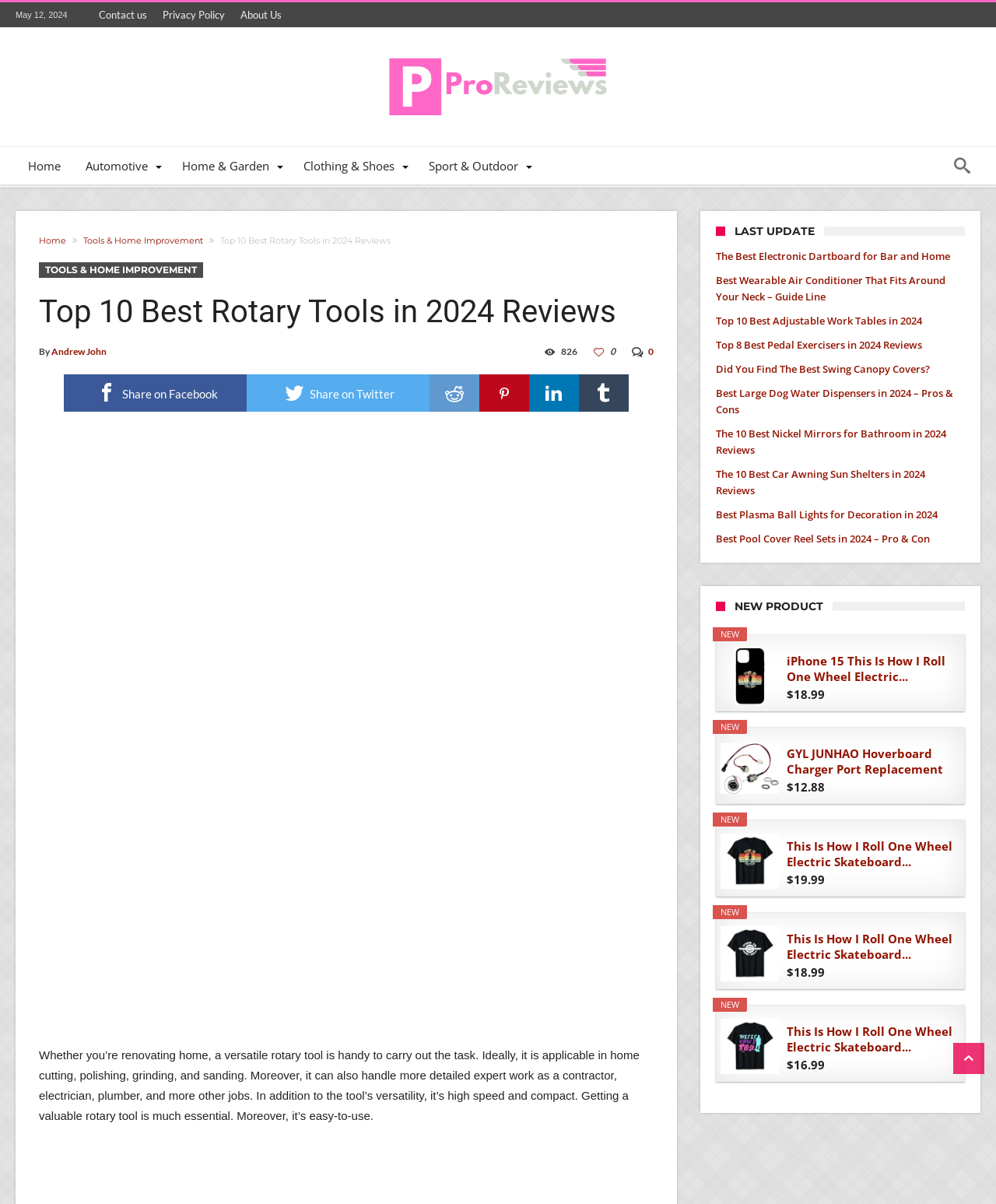By analyzing the image, answer the following question with a detailed response: What is the category of the webpage?

I found the answer by looking at the link 'Tools & Home Improvement' in the header section, which suggests that the webpage belongs to this category.